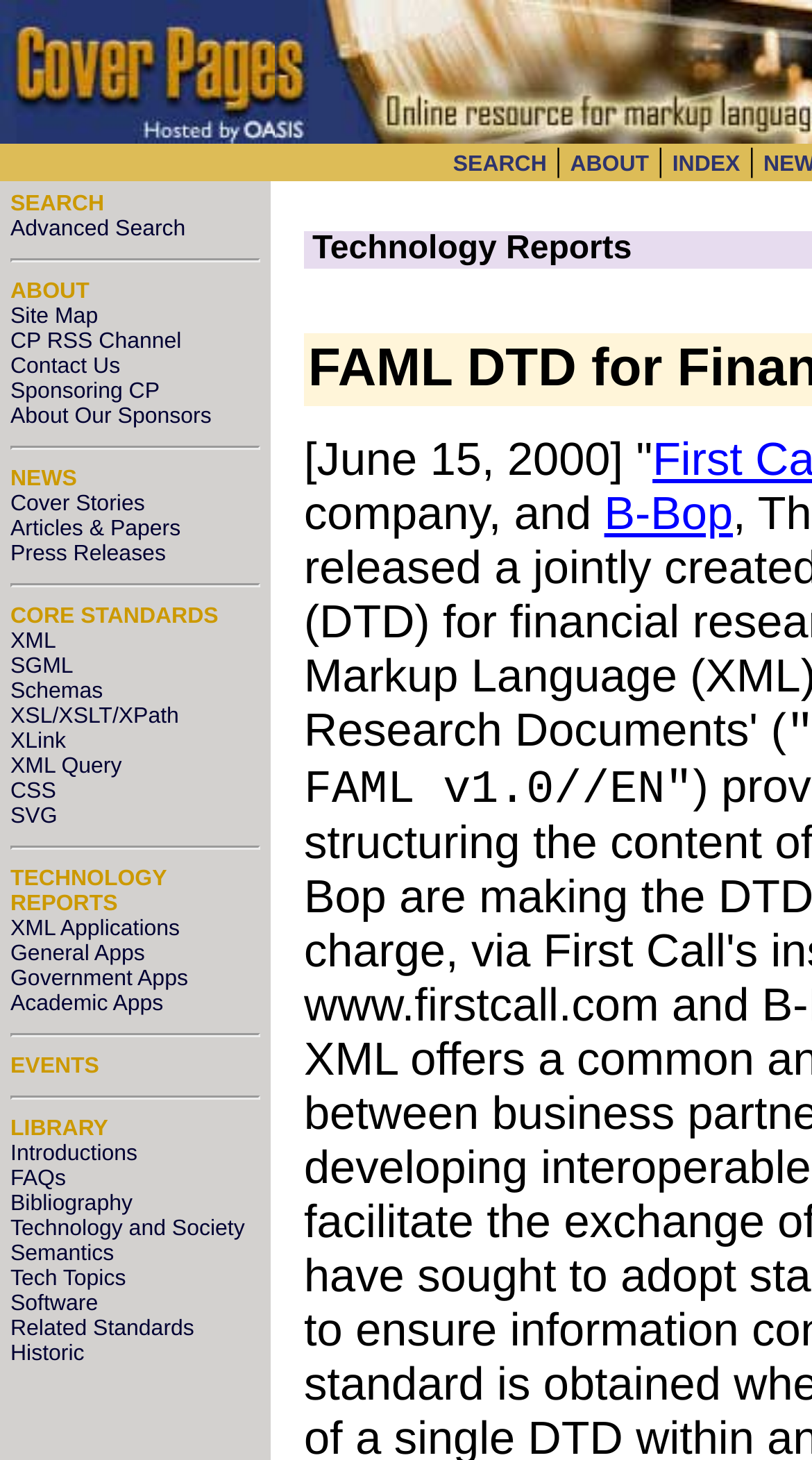What is the date mentioned on the webpage?
Please provide a single word or phrase as the answer based on the screenshot.

June 15, 2000